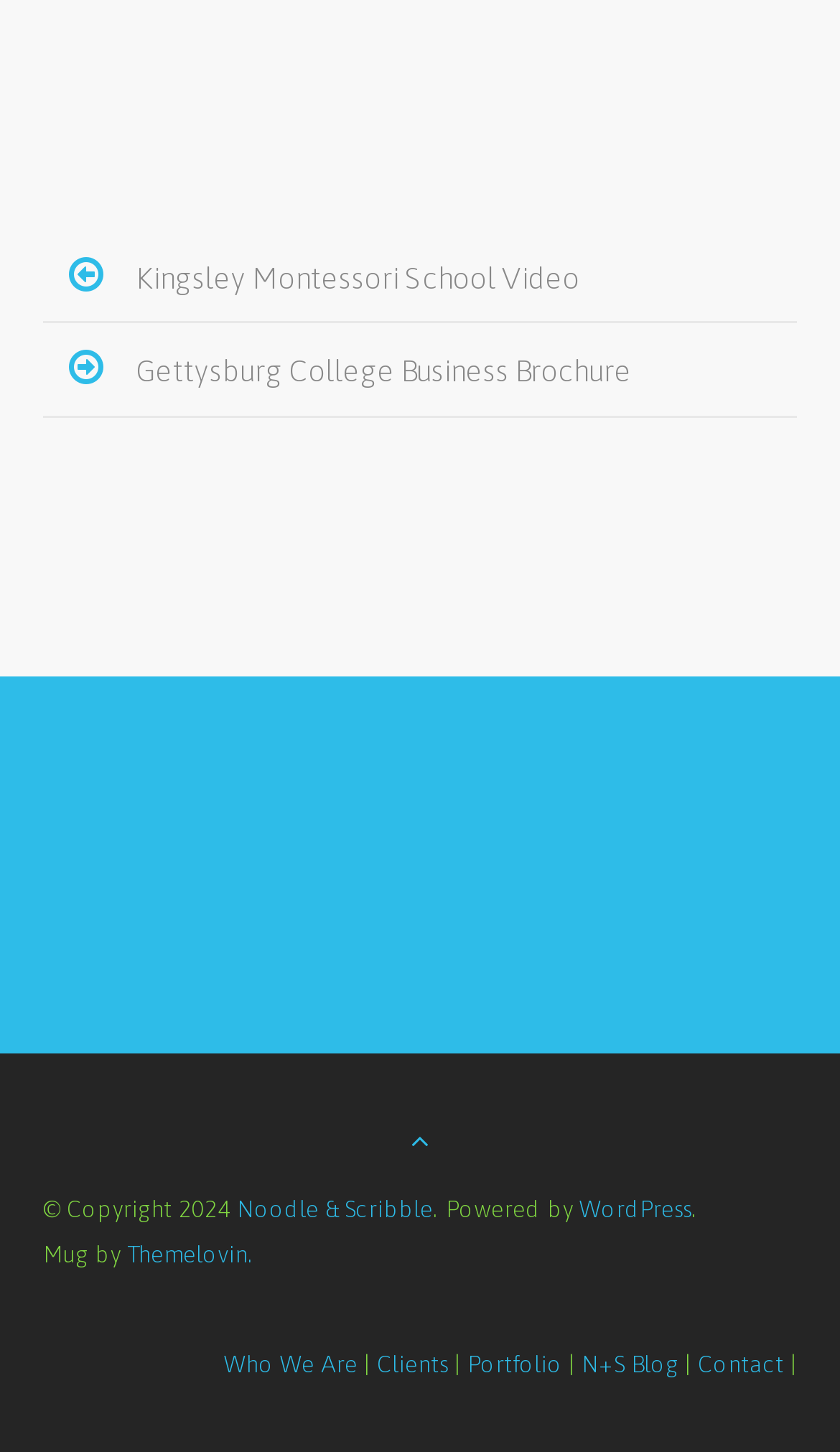Specify the bounding box coordinates for the region that must be clicked to perform the given instruction: "Read N+S Blog".

[0.692, 0.93, 0.808, 0.948]